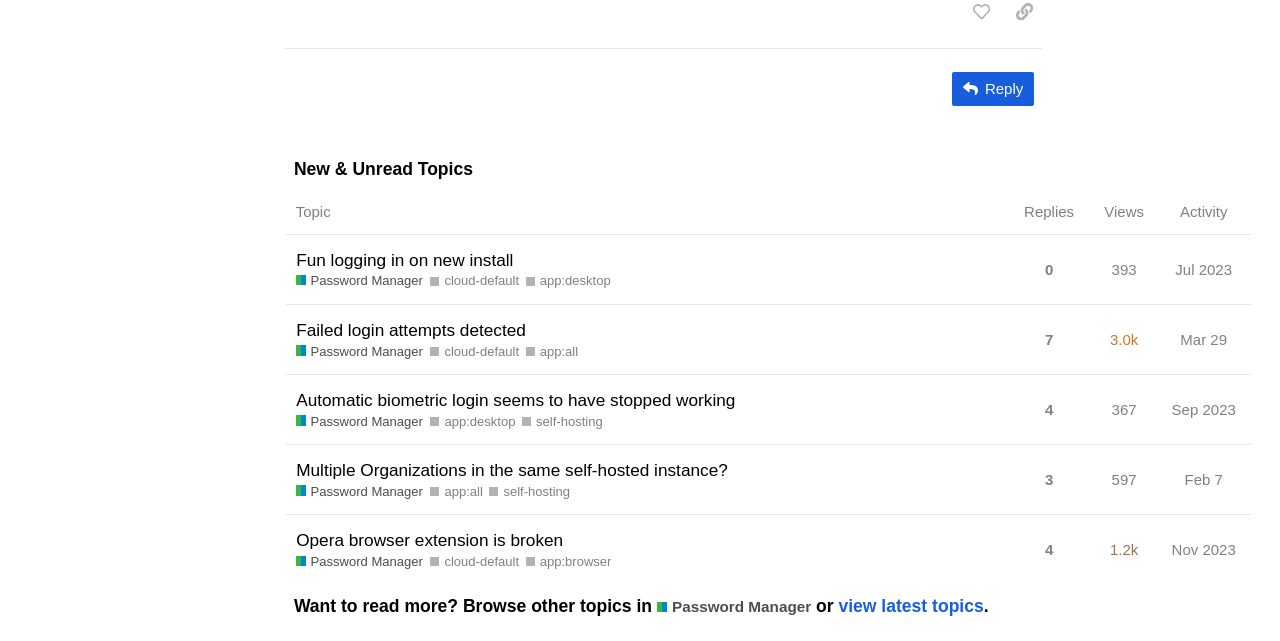Please locate the bounding box coordinates of the element's region that needs to be clicked to follow the instruction: "Click the 'Password Manager' link". The bounding box coordinates should be provided as four float numbers between 0 and 1, i.e., [left, top, right, bottom].

[0.231, 0.425, 0.33, 0.454]